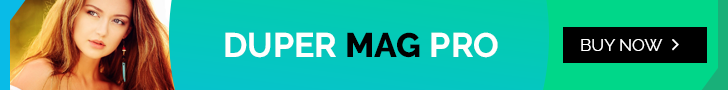Provide a comprehensive description of the image.

The image features a vibrant advertisement for "DUPER MAG PRO," promoting a product that likely caters to a lifestyle or fashion audience. The ad showcases a stunning model with an engaging expression, effectively drawing attention. The background is a blend of bright colors, creating an energetic and appealing visual experience. A prominent "BUY NOW" button is displayed on the right side, encouraging immediate action from viewers. This advertisement exemplifies modern marketing strategies aimed at captivating potential customers and driving sales through visual allure and strategic calls to action.